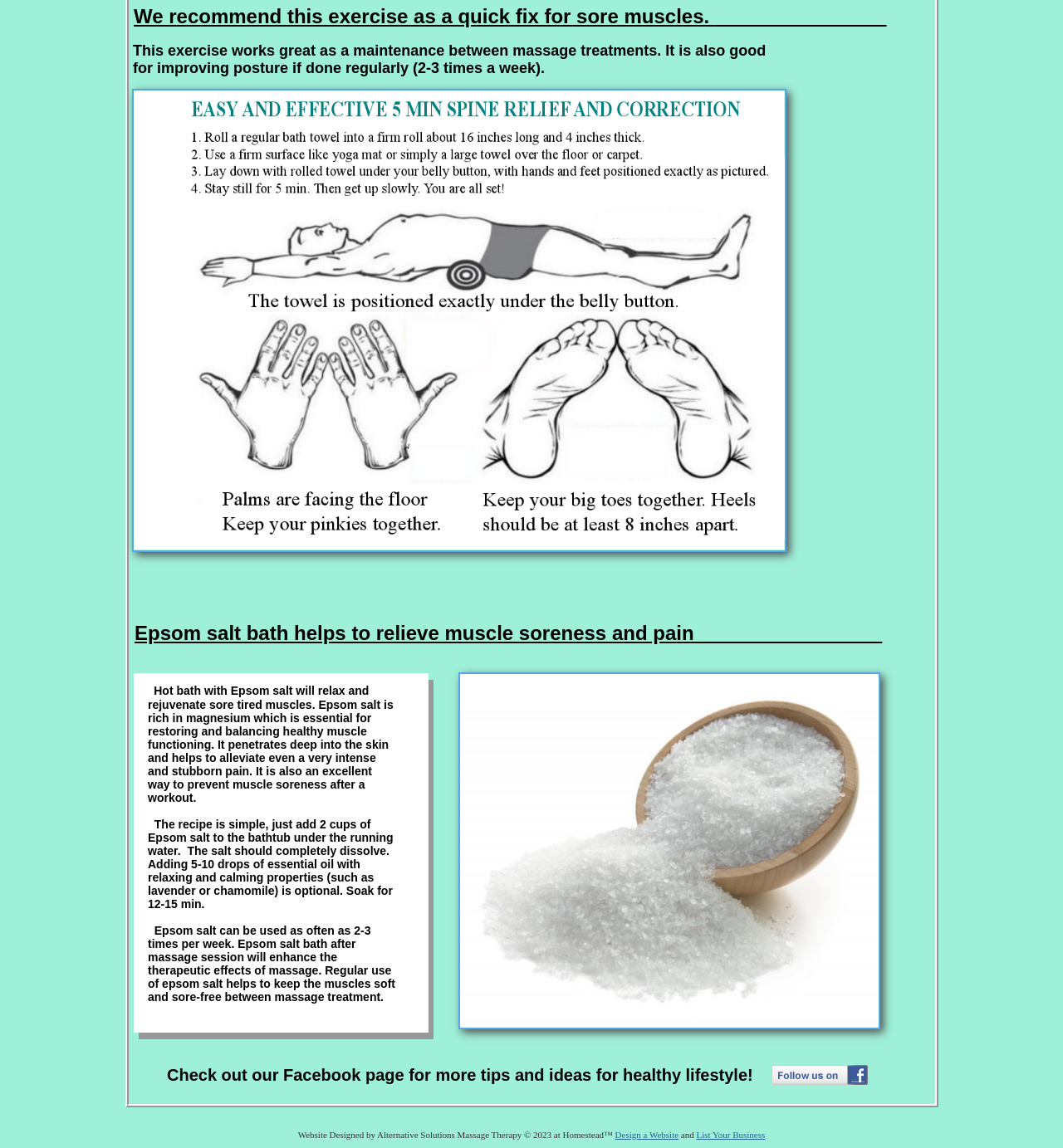Using the description "Design a Website", locate and provide the bounding box of the UI element.

[0.579, 0.984, 0.638, 0.993]